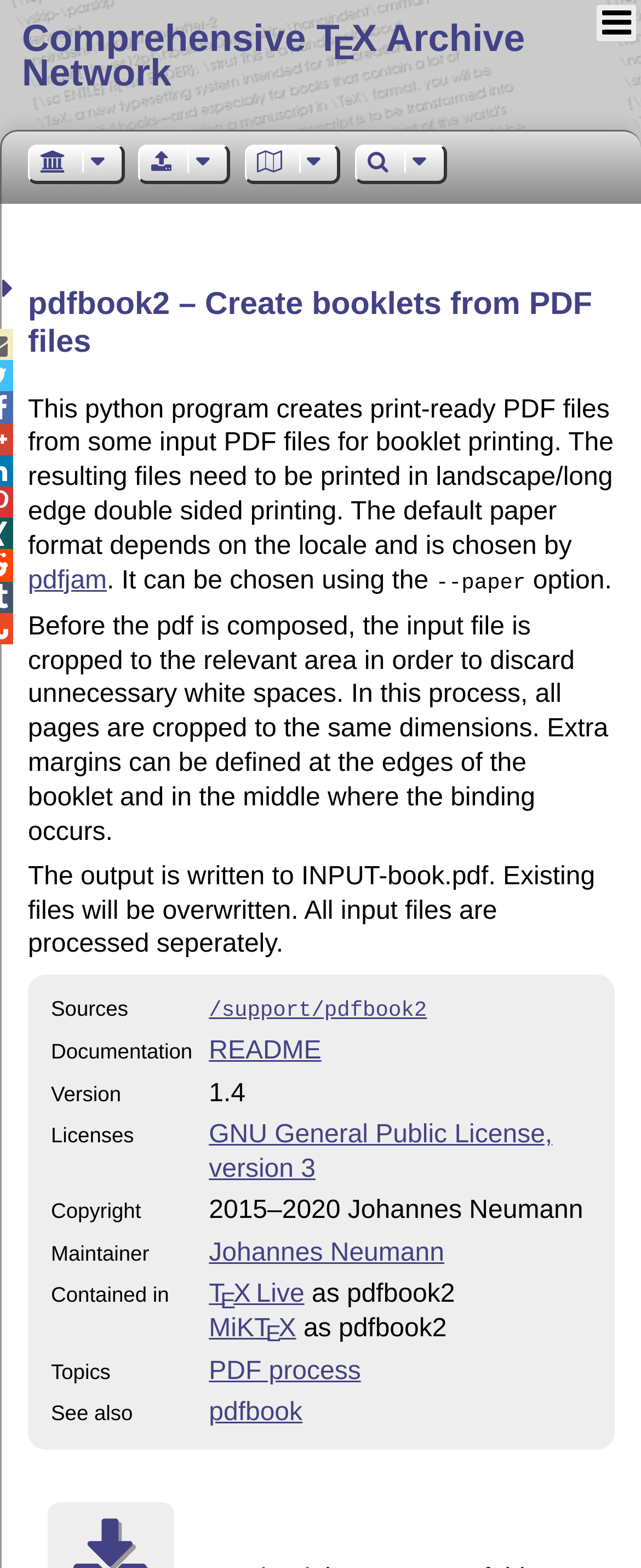Determine the bounding box coordinates for the area that needs to be clicked to fulfill this task: "Read the README file". The coordinates must be given as four float numbers between 0 and 1, i.e., [left, top, right, bottom].

[0.326, 0.662, 0.501, 0.68]